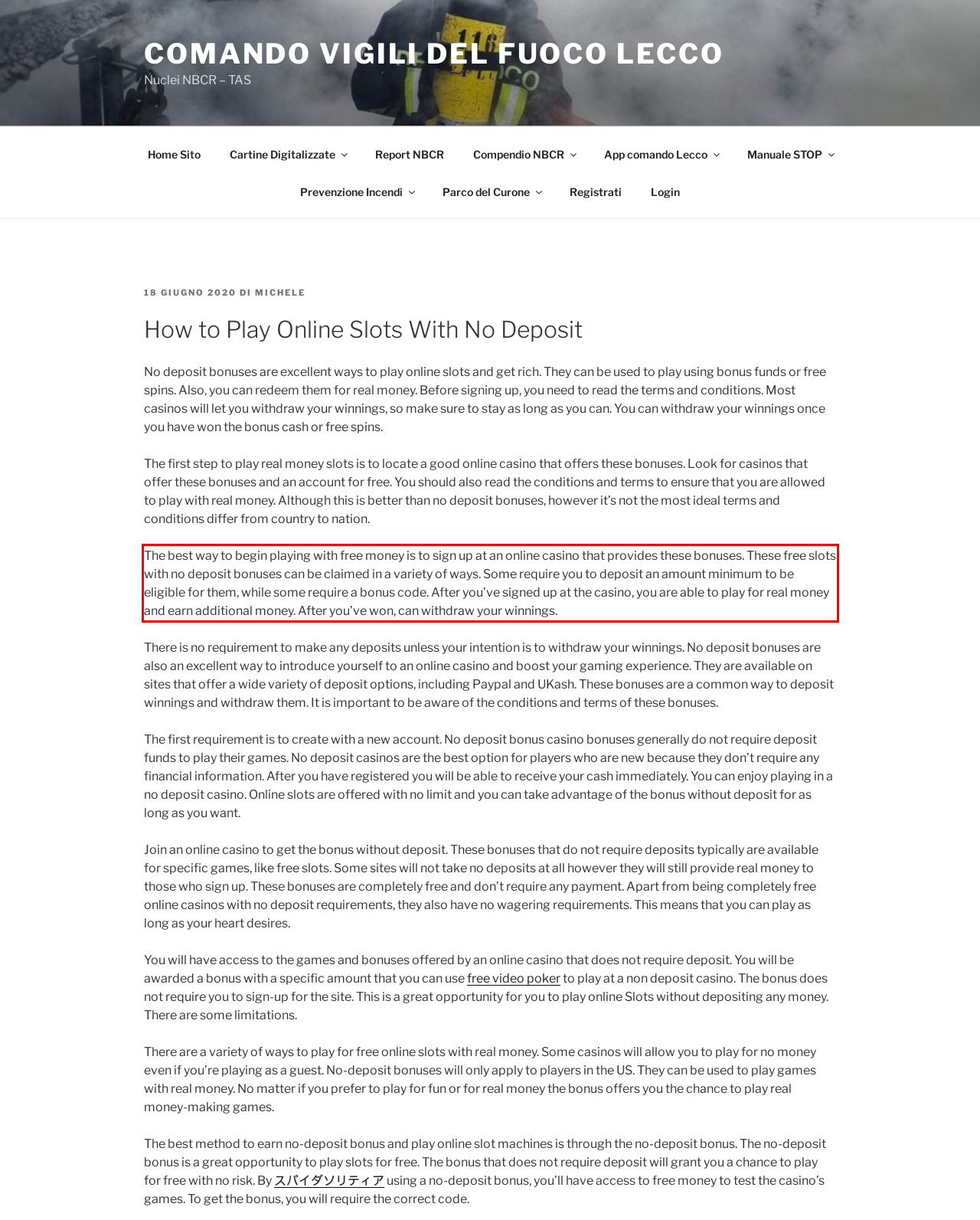Please examine the webpage screenshot containing a red bounding box and use OCR to recognize and output the text inside the red bounding box.

The best way to begin playing with free money is to sign up at an online casino that provides these bonuses. These free slots with no deposit bonuses can be claimed in a variety of ways. Some require you to deposit an amount minimum to be eligible for them, while some require a bonus code. After you’ve signed up at the casino, you are able to play for real money and earn additional money. After you’ve won, can withdraw your winnings.